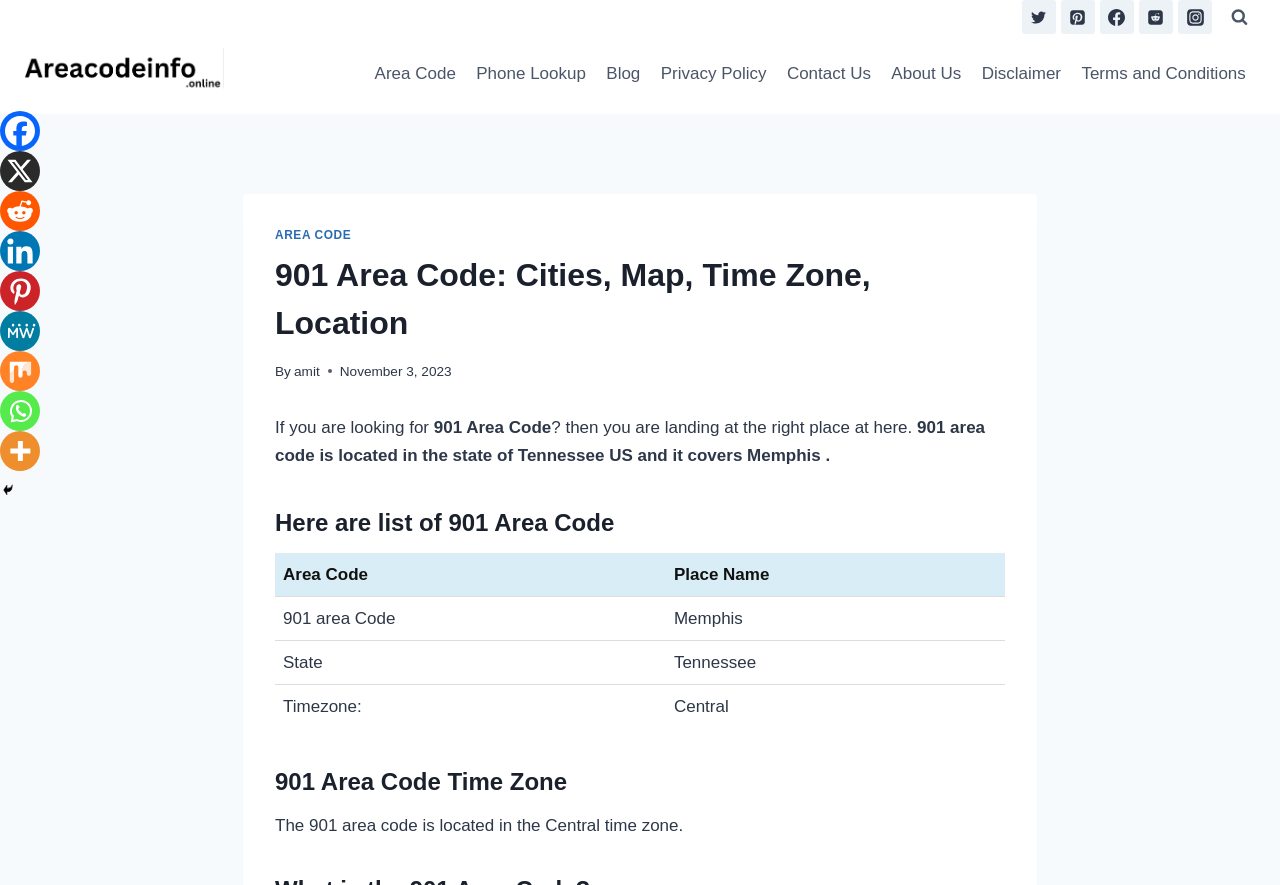Provide the bounding box coordinates of the area you need to click to execute the following instruction: "Go to Area Code page".

[0.285, 0.057, 0.364, 0.11]